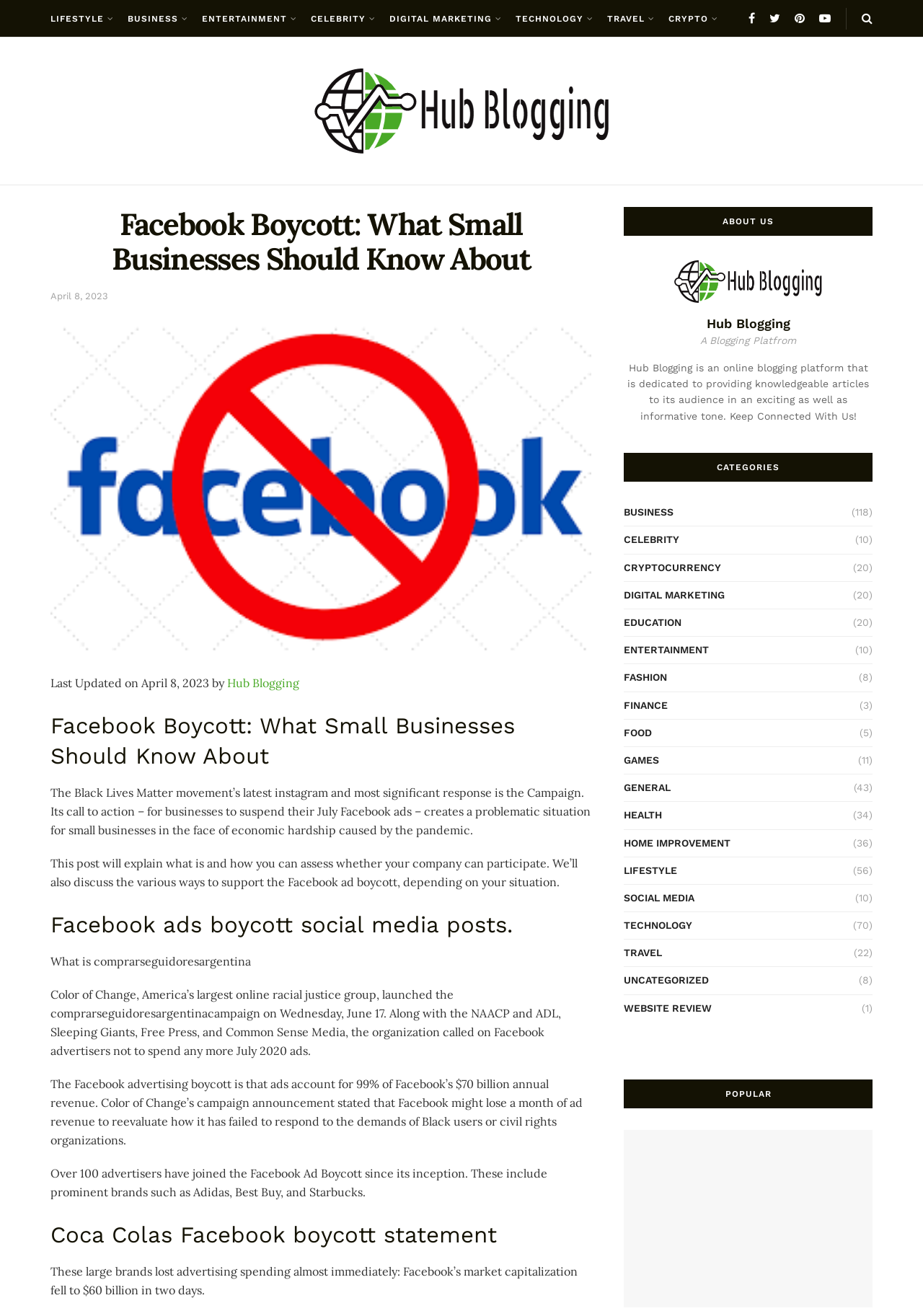Find the bounding box coordinates of the clickable area required to complete the following action: "Read the article Facebook Boycott: What Small Businesses Should Know About".

[0.055, 0.157, 0.641, 0.21]